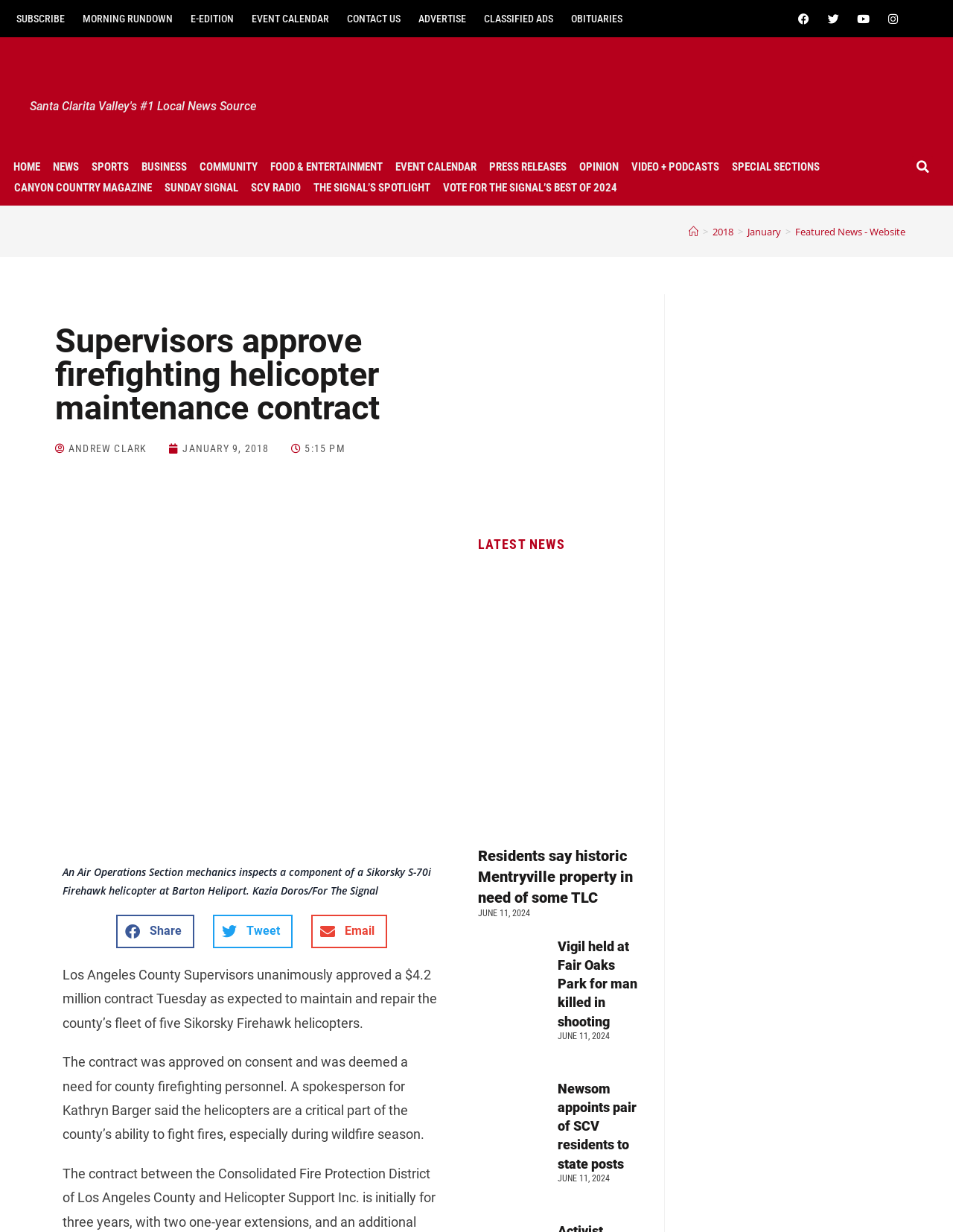Locate the bounding box coordinates of the element to click to perform the following action: 'Share this article on Facebook'. The coordinates should be given as four float values between 0 and 1, in the form of [left, top, right, bottom].

[0.122, 0.742, 0.204, 0.77]